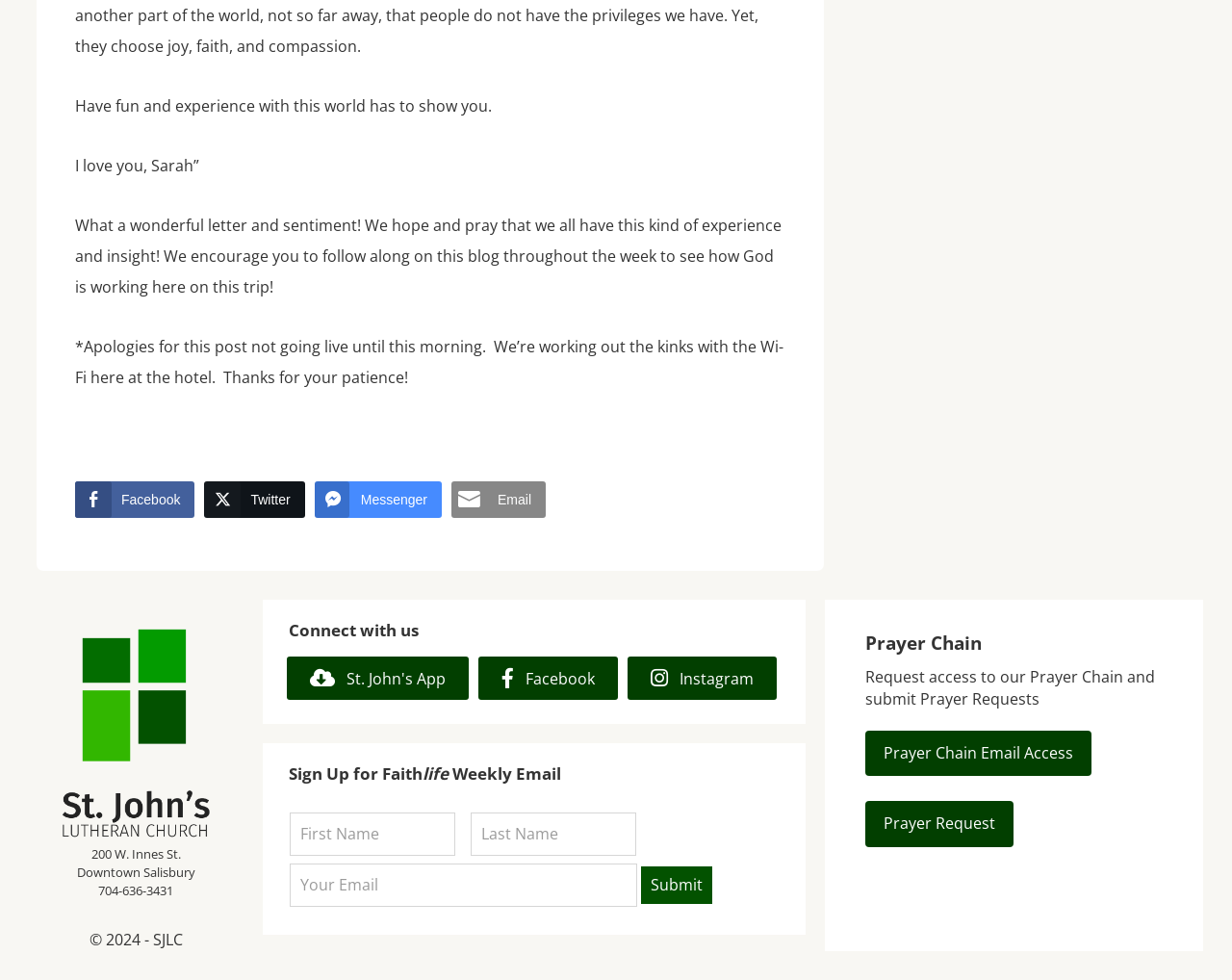Examine the image carefully and respond to the question with a detailed answer: 
What is the location of SJLC?

The location of SJLC is mentioned at the bottom of the webpage as 200 W. Innes St., which is in Downtown Salisbury.